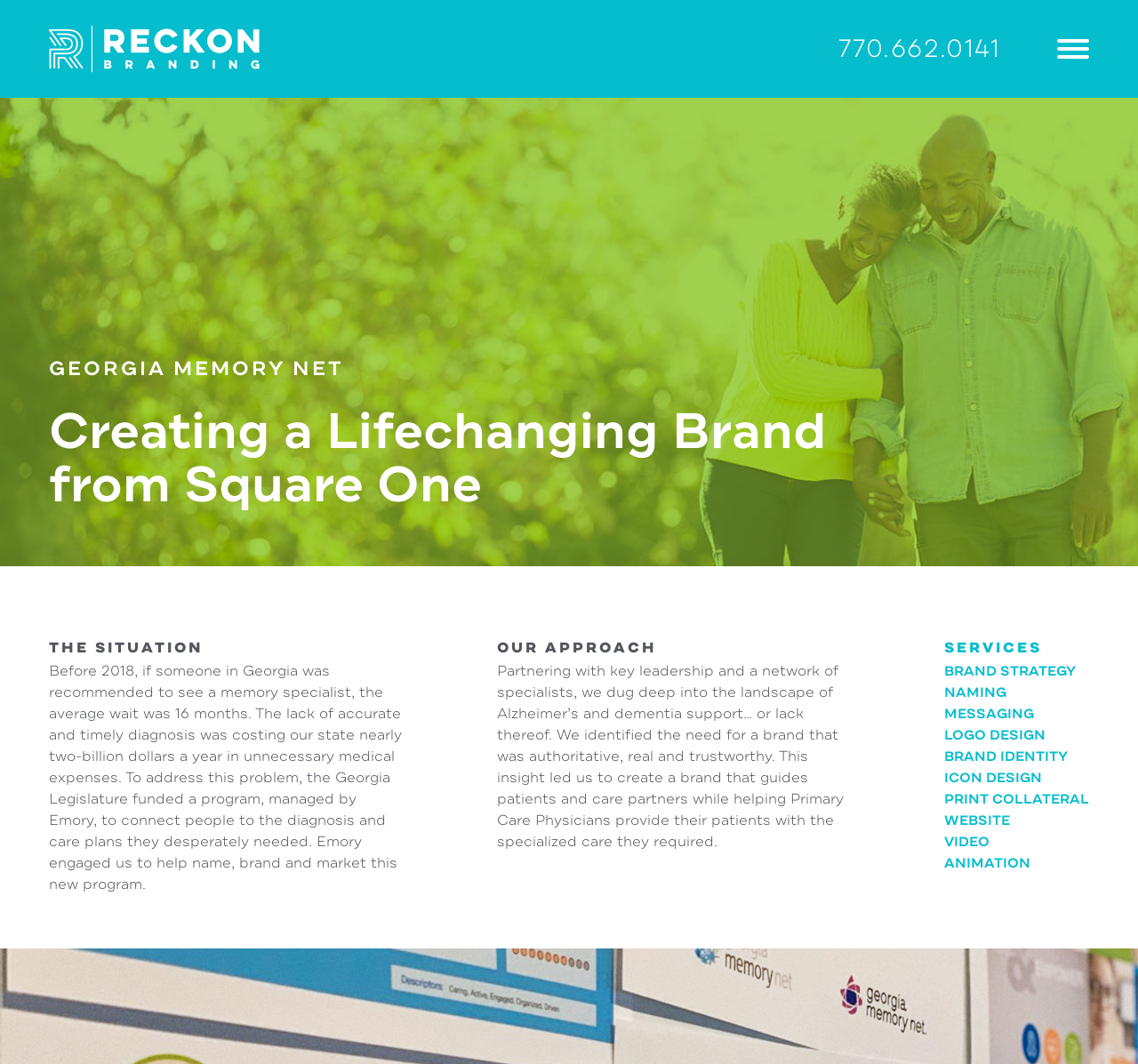What is the average wait time mentioned in the text?
Using the image, give a concise answer in the form of a single word or short phrase.

16 months